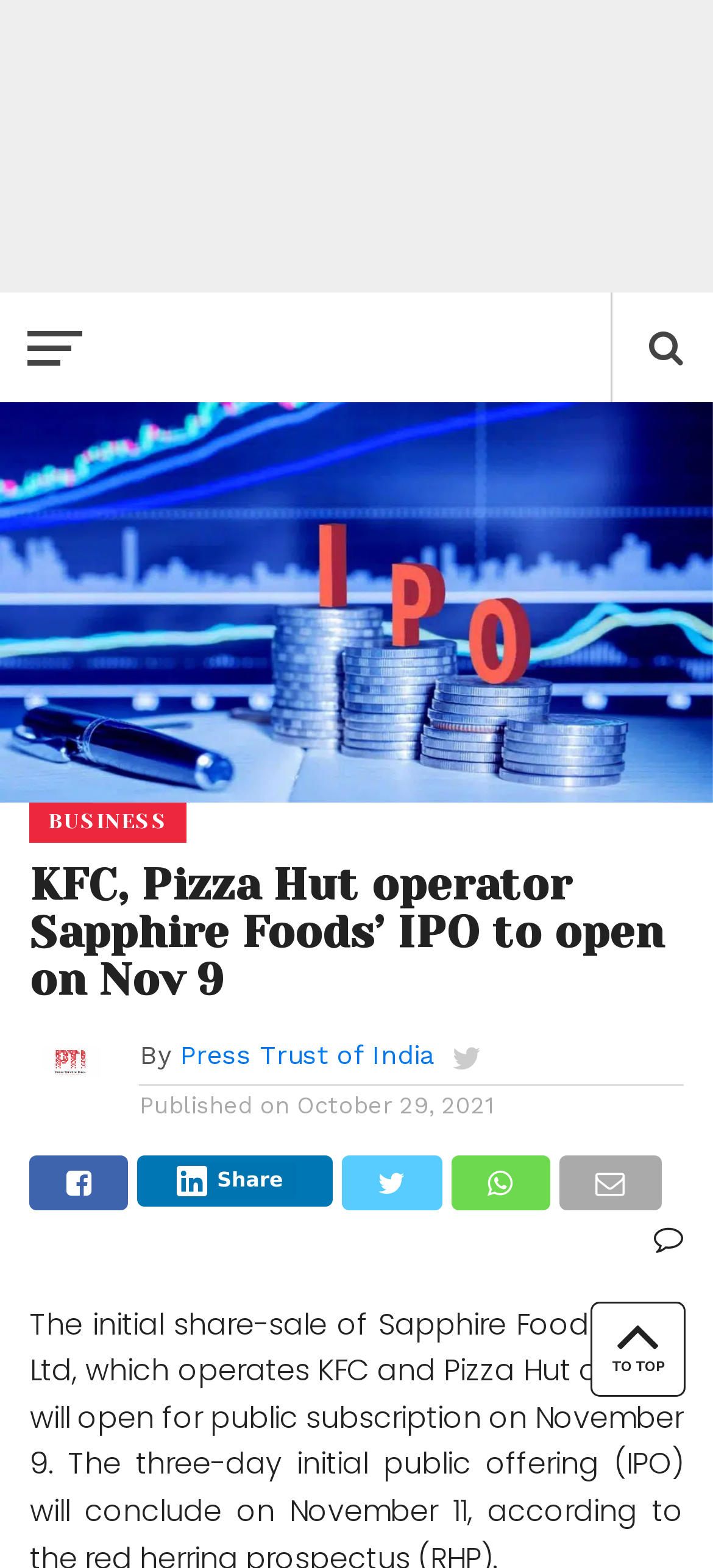Determine the title of the webpage and give its text content.

KFC, Pizza Hut operator Sapphire Foods’ IPO to open on Nov 9